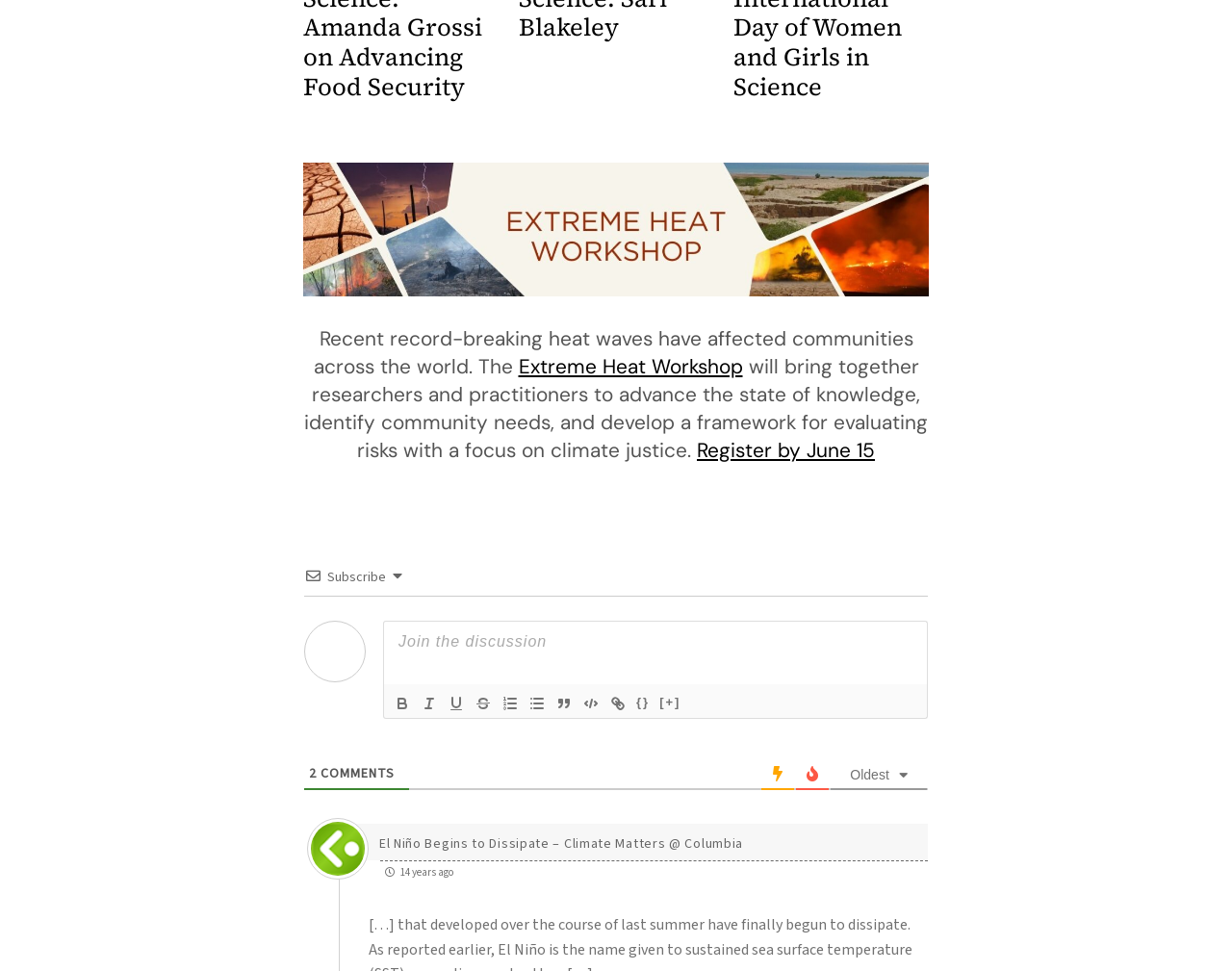Identify the bounding box coordinates of the section to be clicked to complete the task described by the following instruction: "Search any accounting term...". The coordinates should be four float numbers between 0 and 1, formatted as [left, top, right, bottom].

None